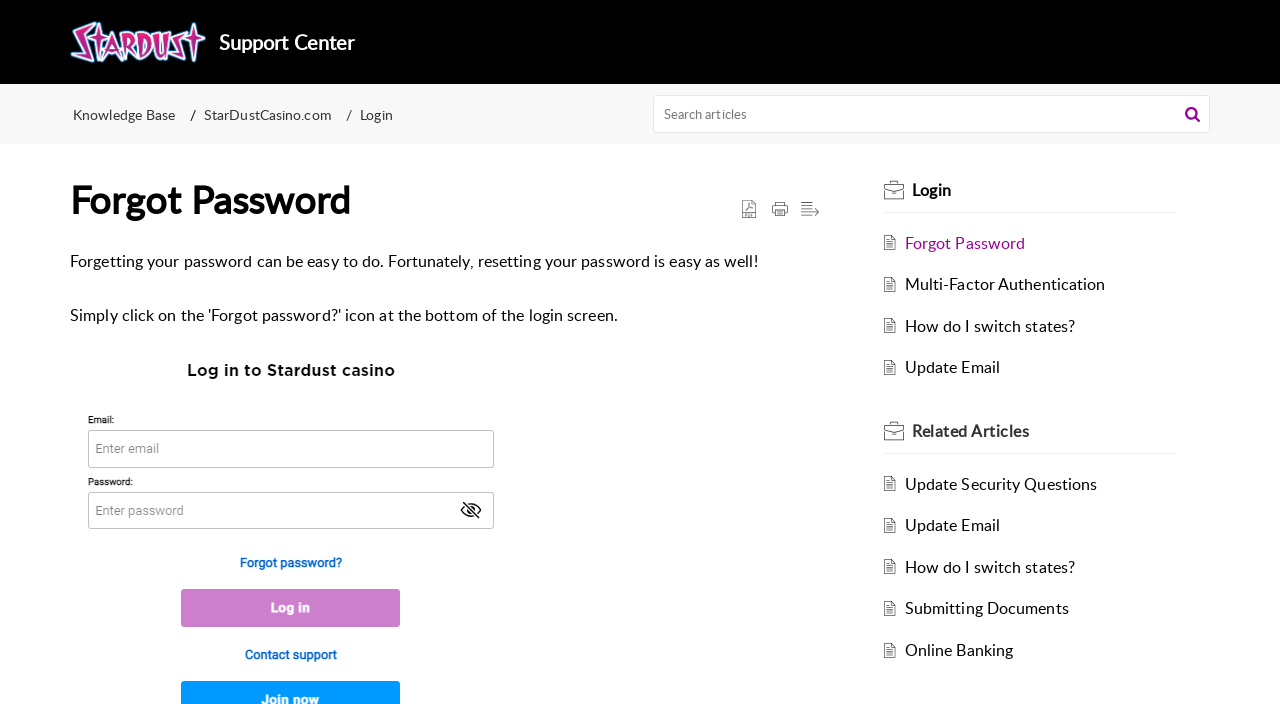Kindly provide the bounding box coordinates of the section you need to click on to fulfill the given instruction: "download an article as PDF".

[0.578, 0.28, 0.593, 0.316]